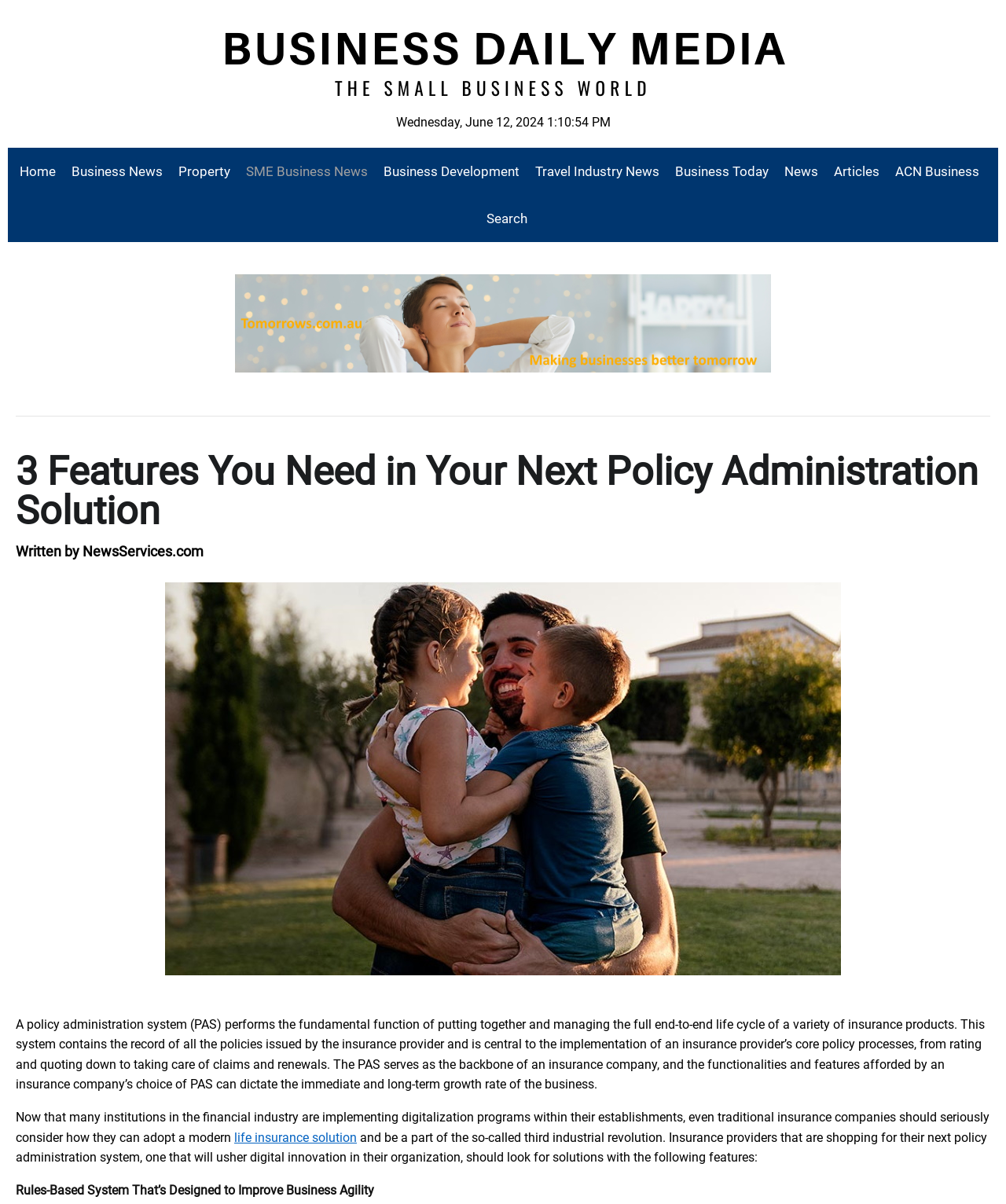Please indicate the bounding box coordinates of the element's region to be clicked to achieve the instruction: "Click on Business Daily Media". Provide the coordinates as four float numbers between 0 and 1, i.e., [left, top, right, bottom].

[0.215, 0.078, 0.785, 0.091]